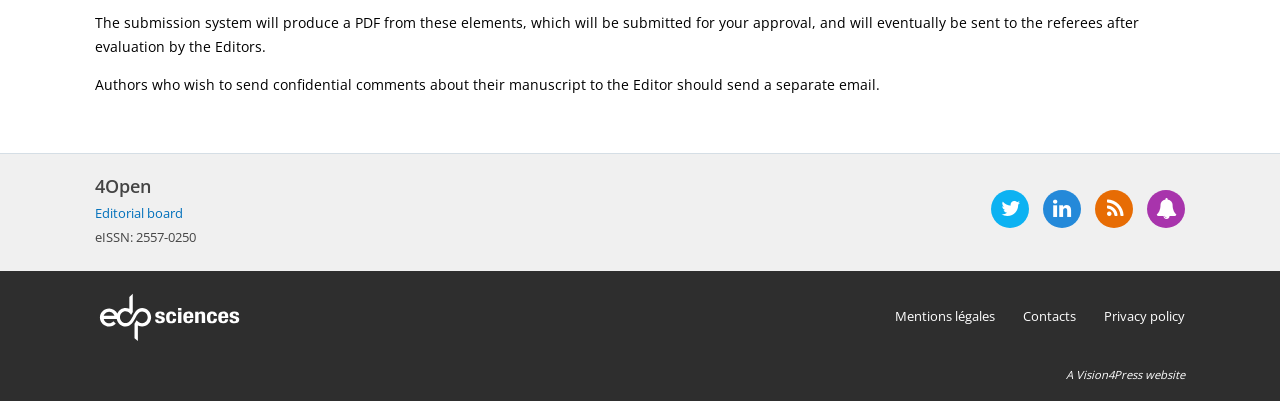Find the bounding box coordinates for the area that should be clicked to accomplish the instruction: "Check mentions légales".

[0.699, 0.826, 0.777, 0.871]